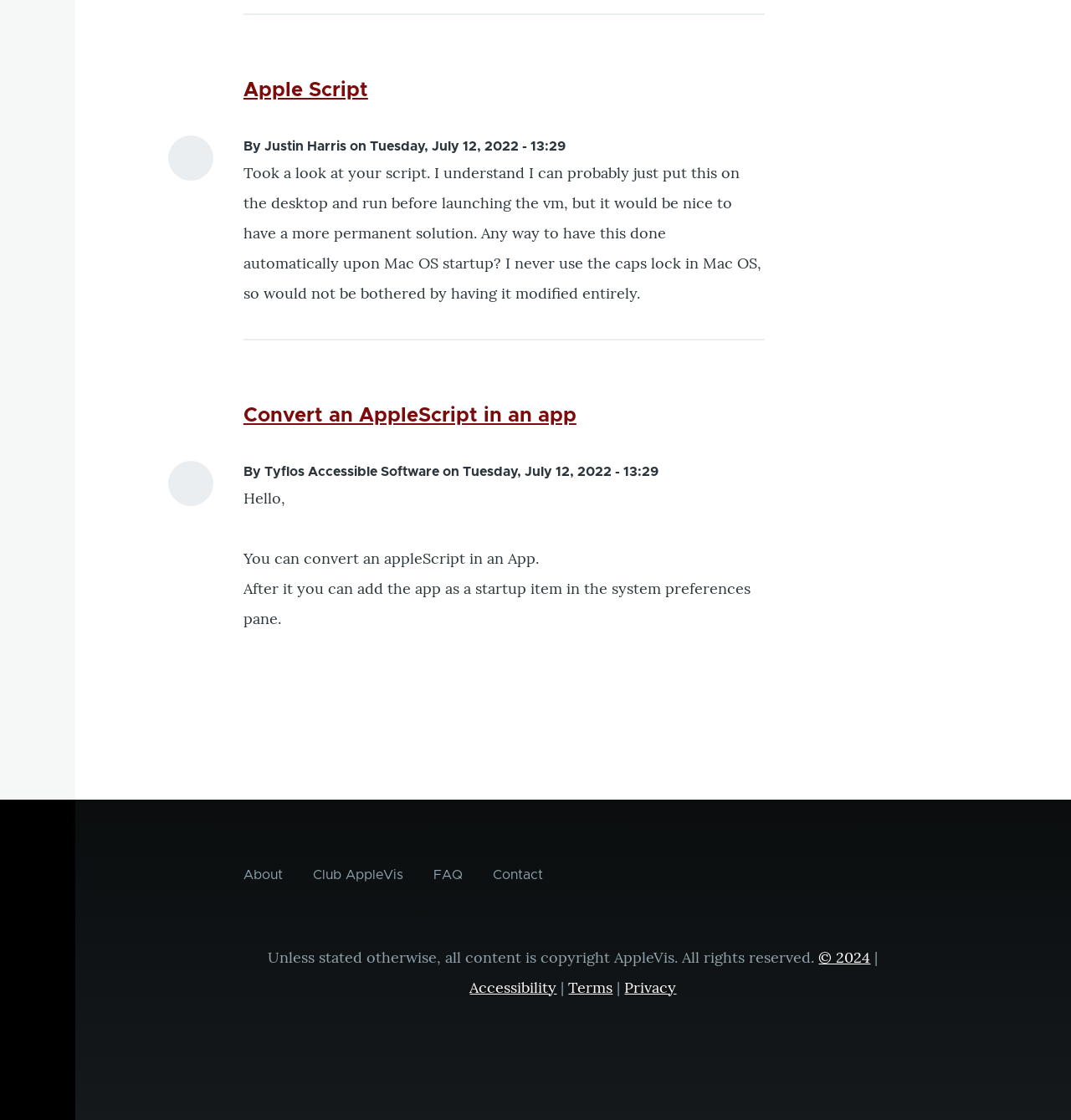Identify the bounding box coordinates of the region that should be clicked to execute the following instruction: "Check 'Accessibility'".

[0.439, 0.873, 0.52, 0.89]